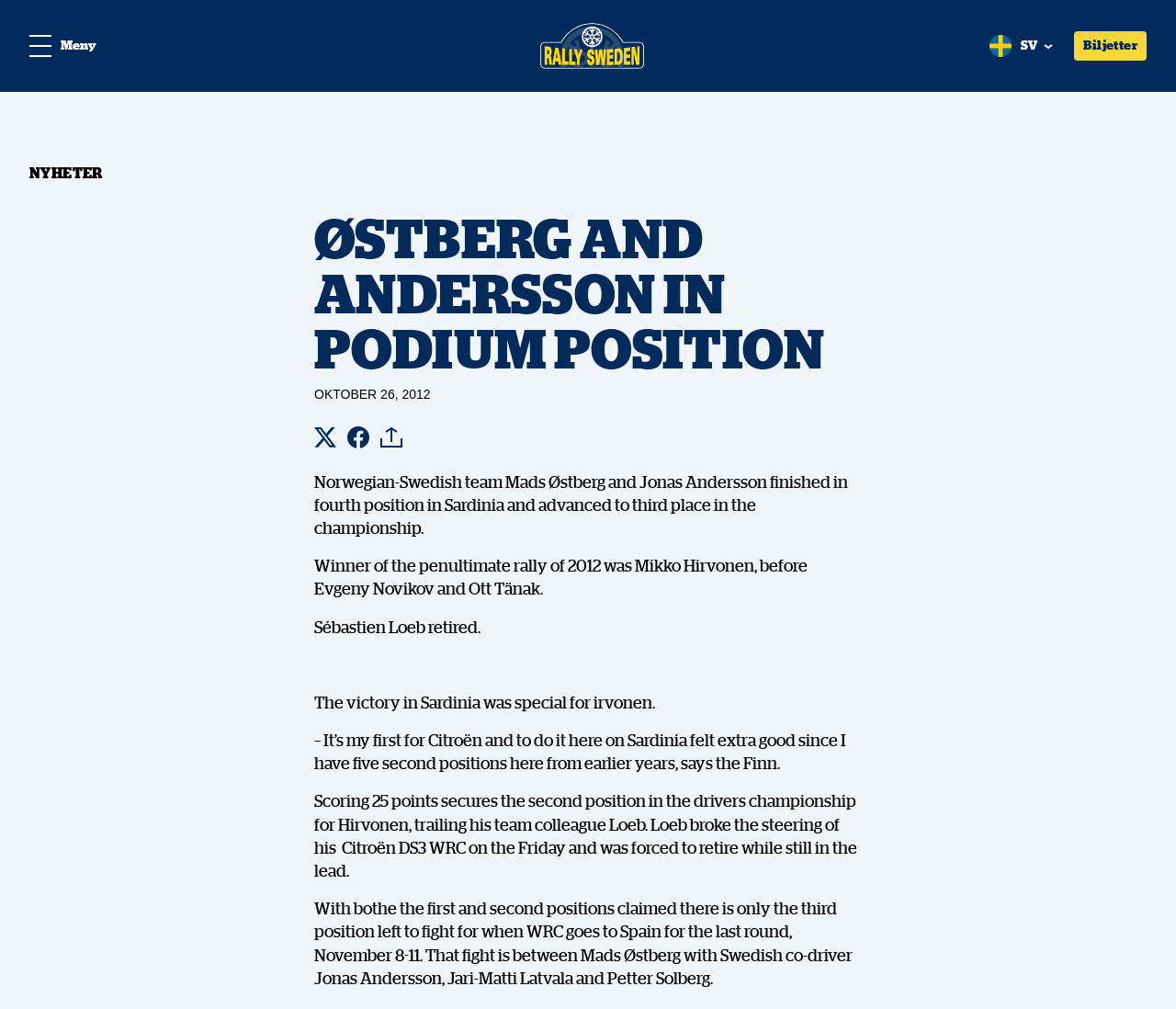Provide a brief response in the form of a single word or phrase:
Who won the penultimate rally of 2012?

Mikko Hirvonen